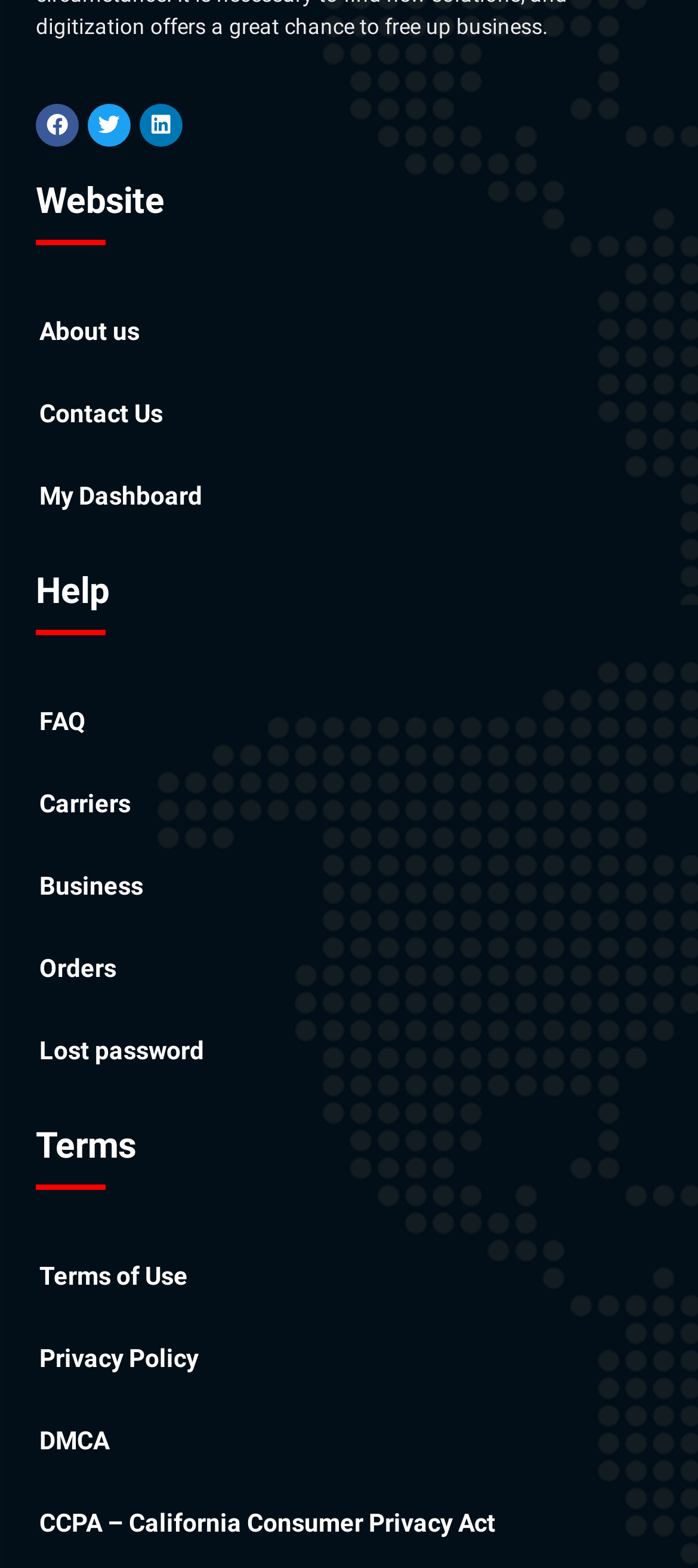Show me the bounding box coordinates of the clickable region to achieve the task as per the instruction: "Go to My Dashboard".

[0.005, 0.29, 0.949, 0.342]